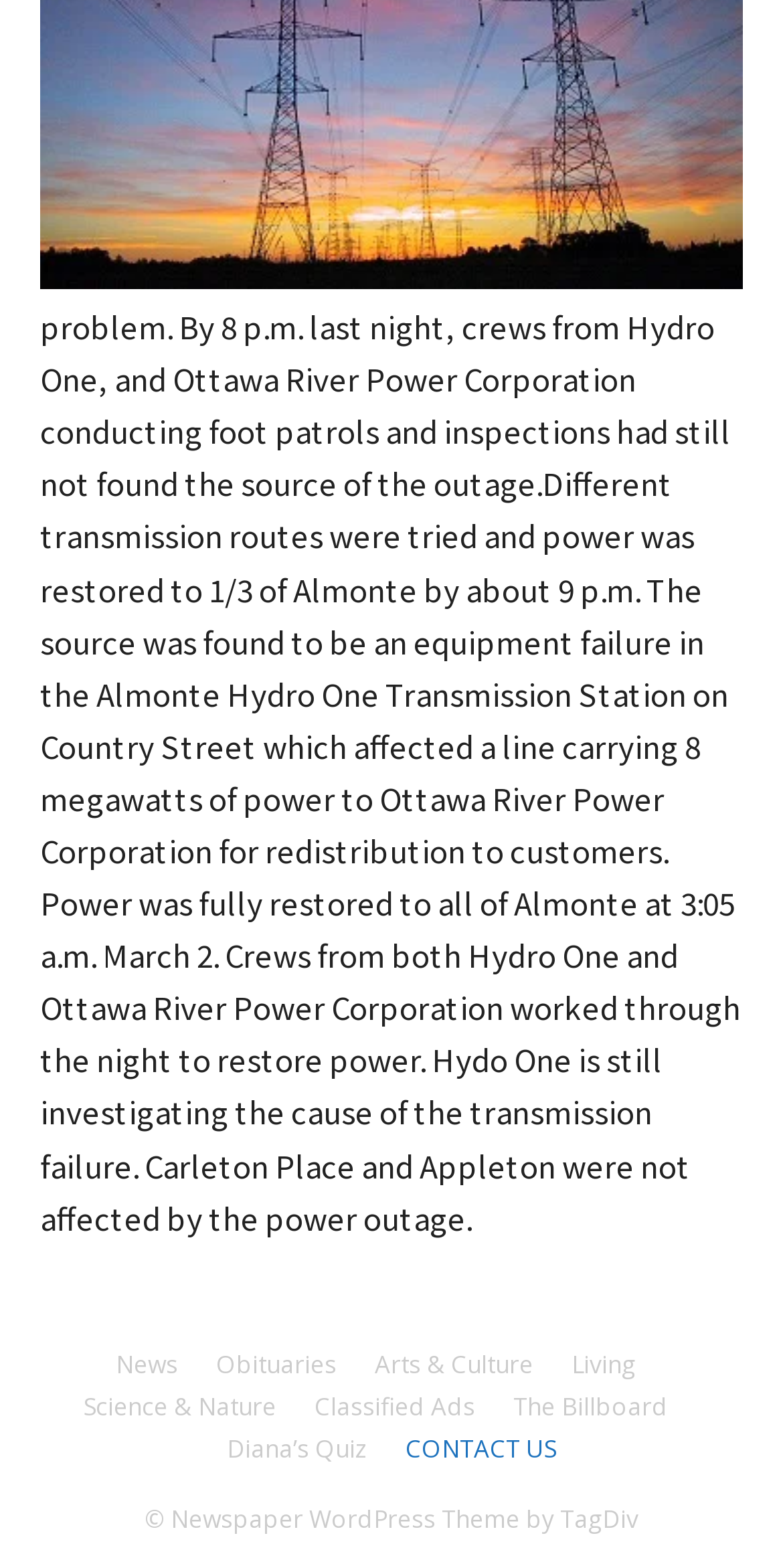With reference to the image, please provide a detailed answer to the following question: What is the topic of the news article?

The topic of the news article can be determined by reading the StaticText element with ID 324, which describes a power outage in Almonte and the efforts of Hydro One and Ottawa River Power Corporation to restore power.